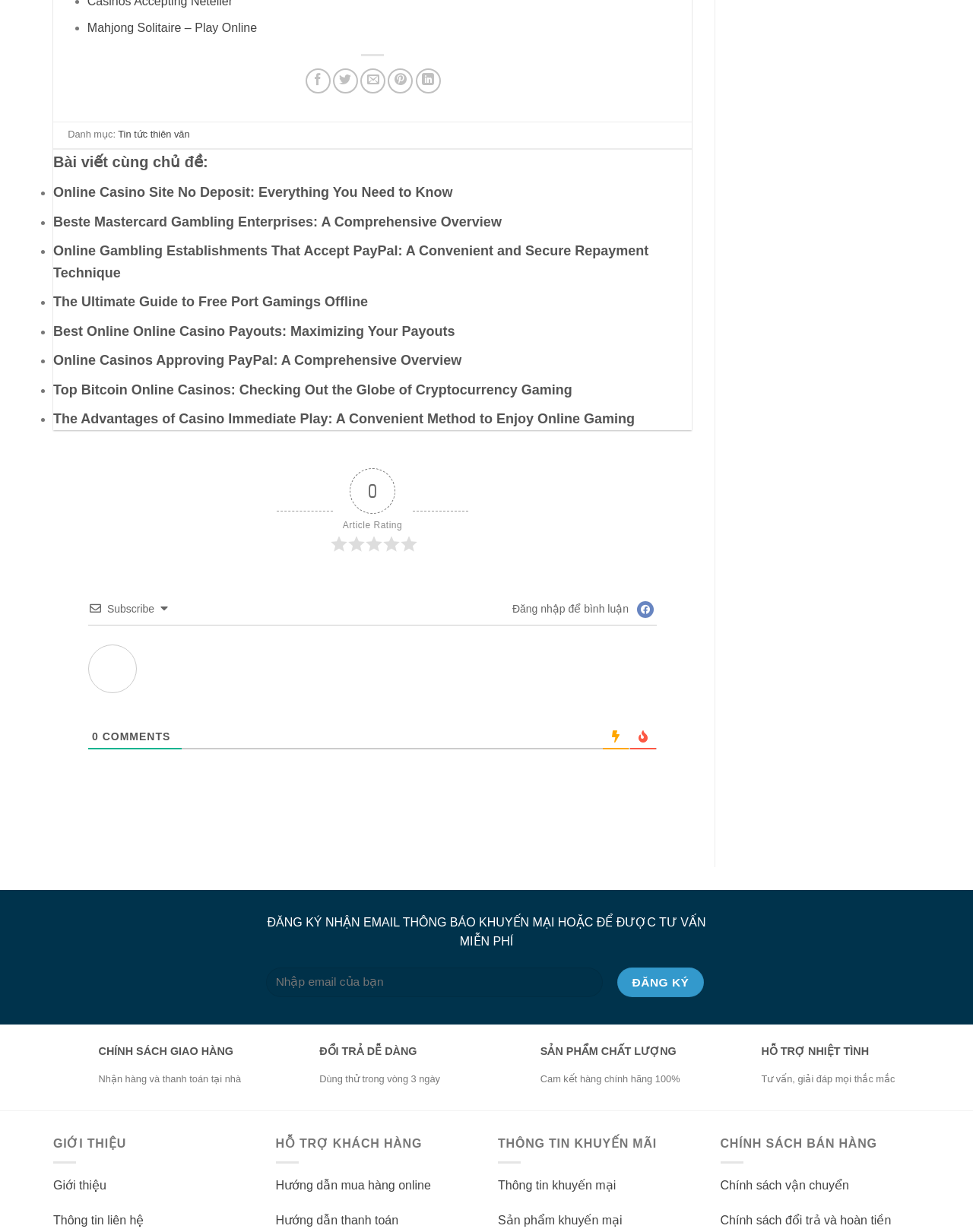What is the purpose of the form?
Look at the image and answer with only one word or phrase.

Contact form